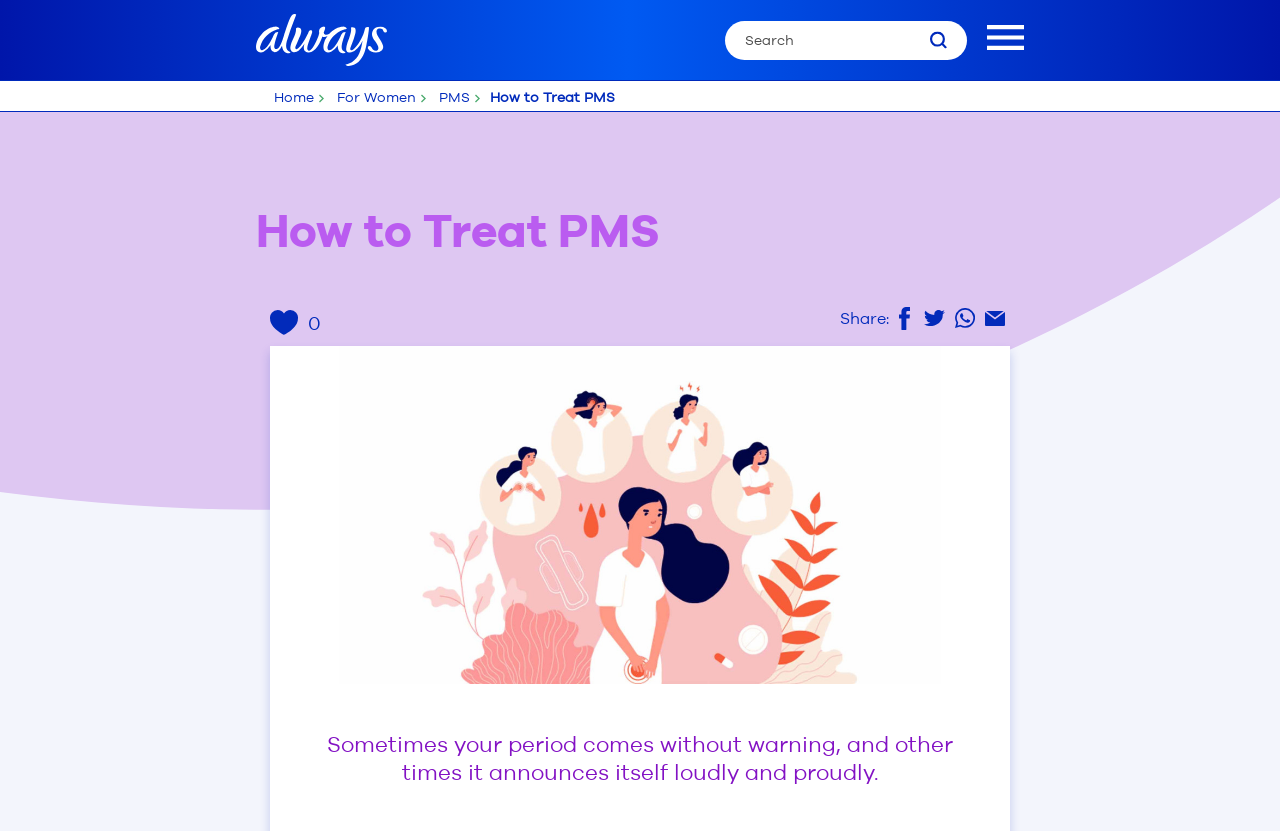Please determine the bounding box coordinates of the section I need to click to accomplish this instruction: "View the Home page".

[0.212, 0.106, 0.253, 0.129]